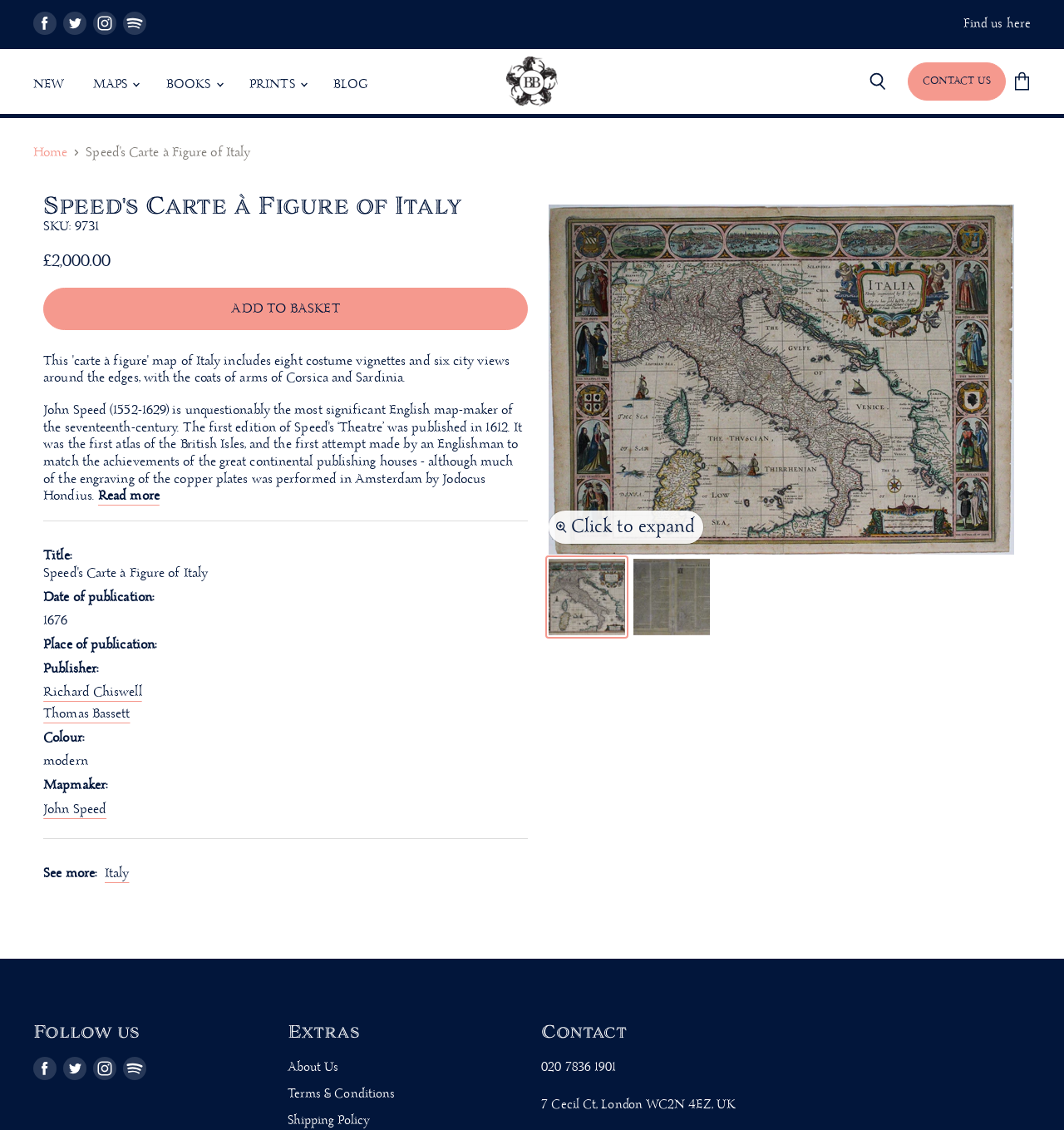Use a single word or phrase to answer the question:
What is the price of Speed's Carte à Figure of Italy?

£2,000.00